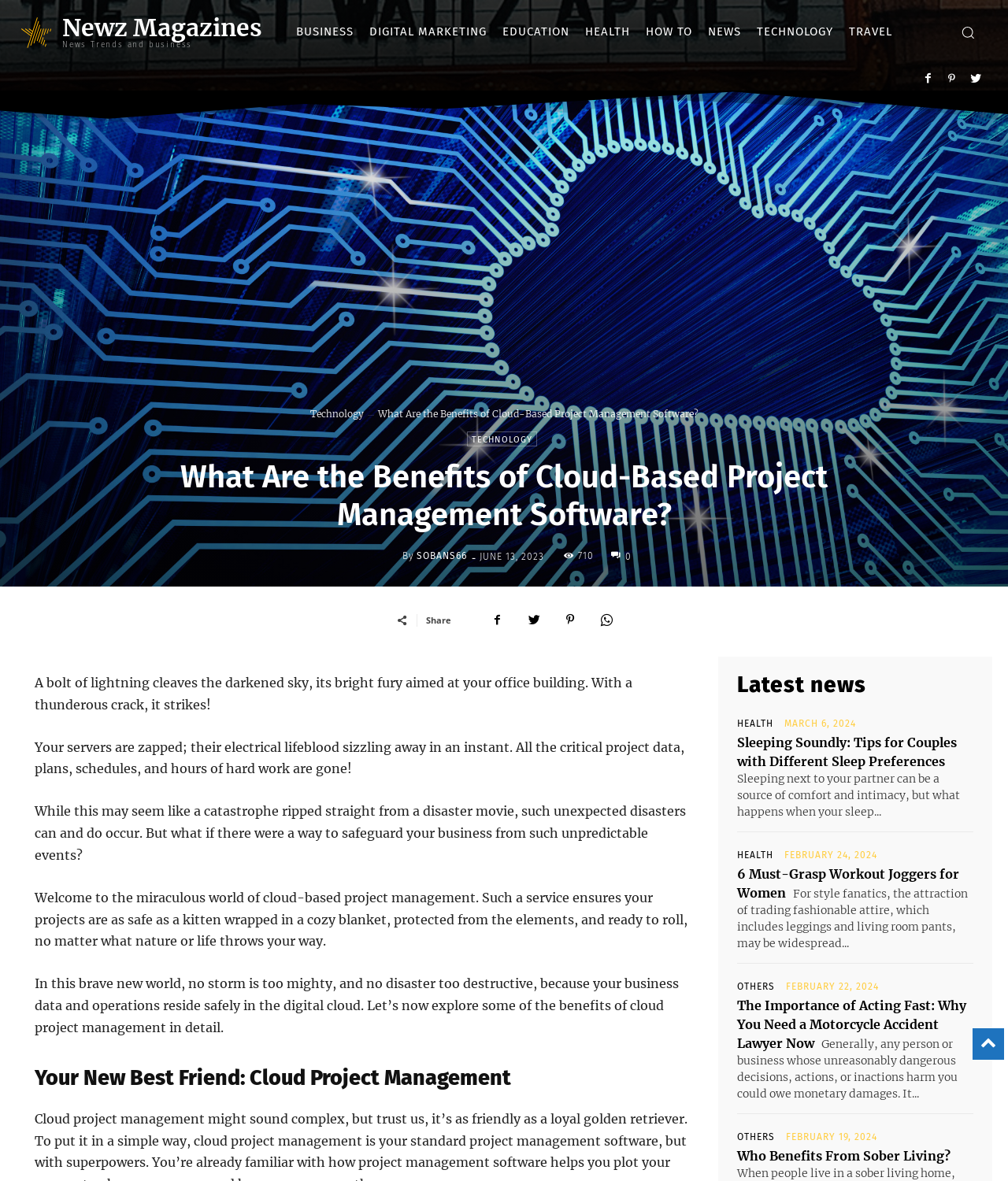Identify the bounding box coordinates for the element you need to click to achieve the following task: "View the latest news". Provide the bounding box coordinates as four float numbers between 0 and 1, in the form [left, top, right, bottom].

[0.731, 0.569, 0.966, 0.593]